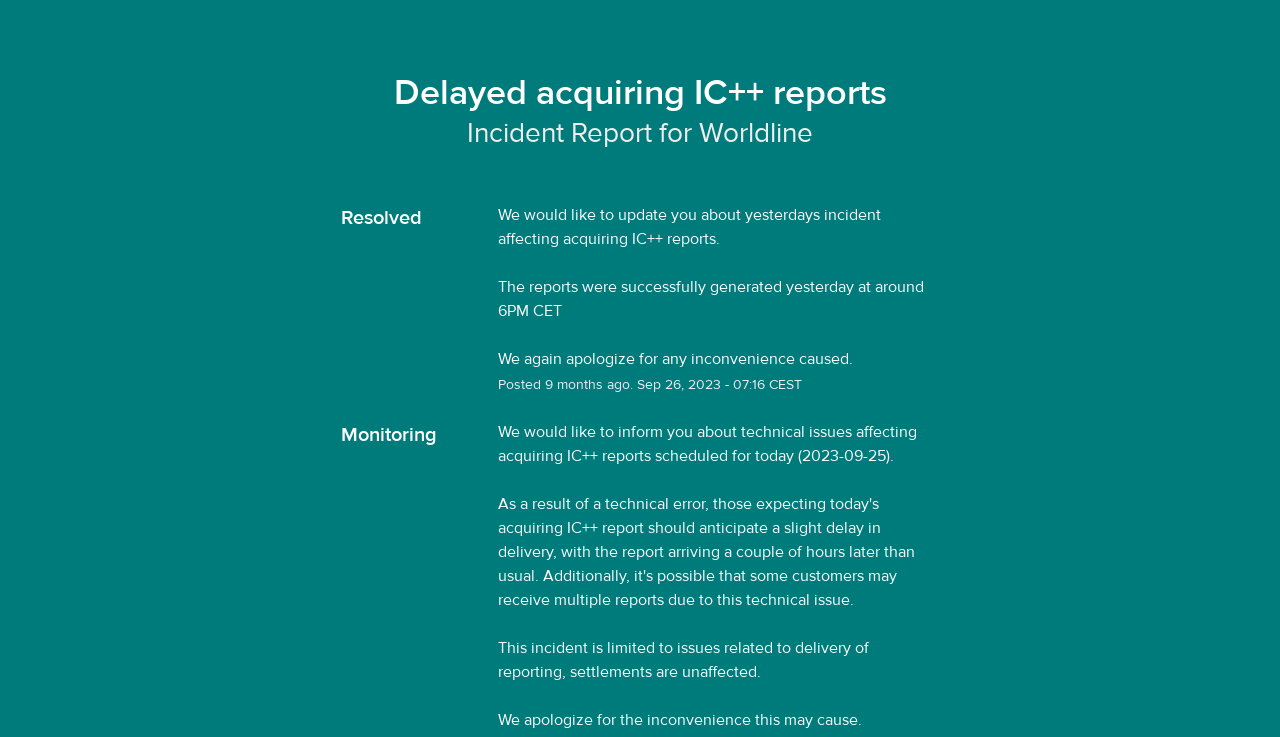Provide a brief response in the form of a single word or phrase:
What is the date of the incident report?

Sep 26, 2023